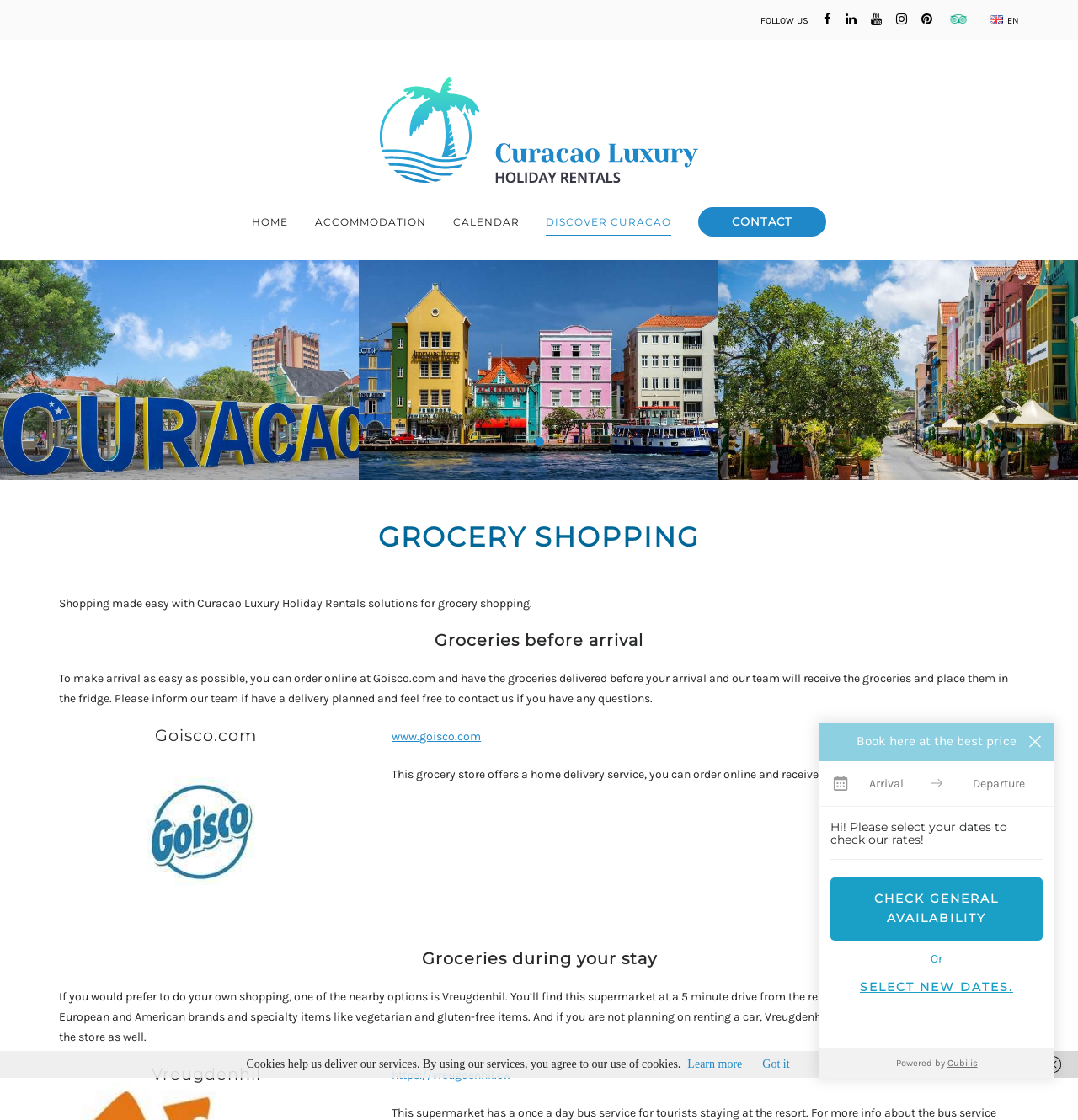What is the purpose of the 'CHECK GENERAL AVAILABILITY' button?
Using the image as a reference, give an elaborate response to the question.

The 'CHECK GENERAL AVAILABILITY' button is used to check the general availability of accommodations at Curacao Luxury Holiday Rentals, allowing users to see if there are any available rooms or villas for their desired dates.